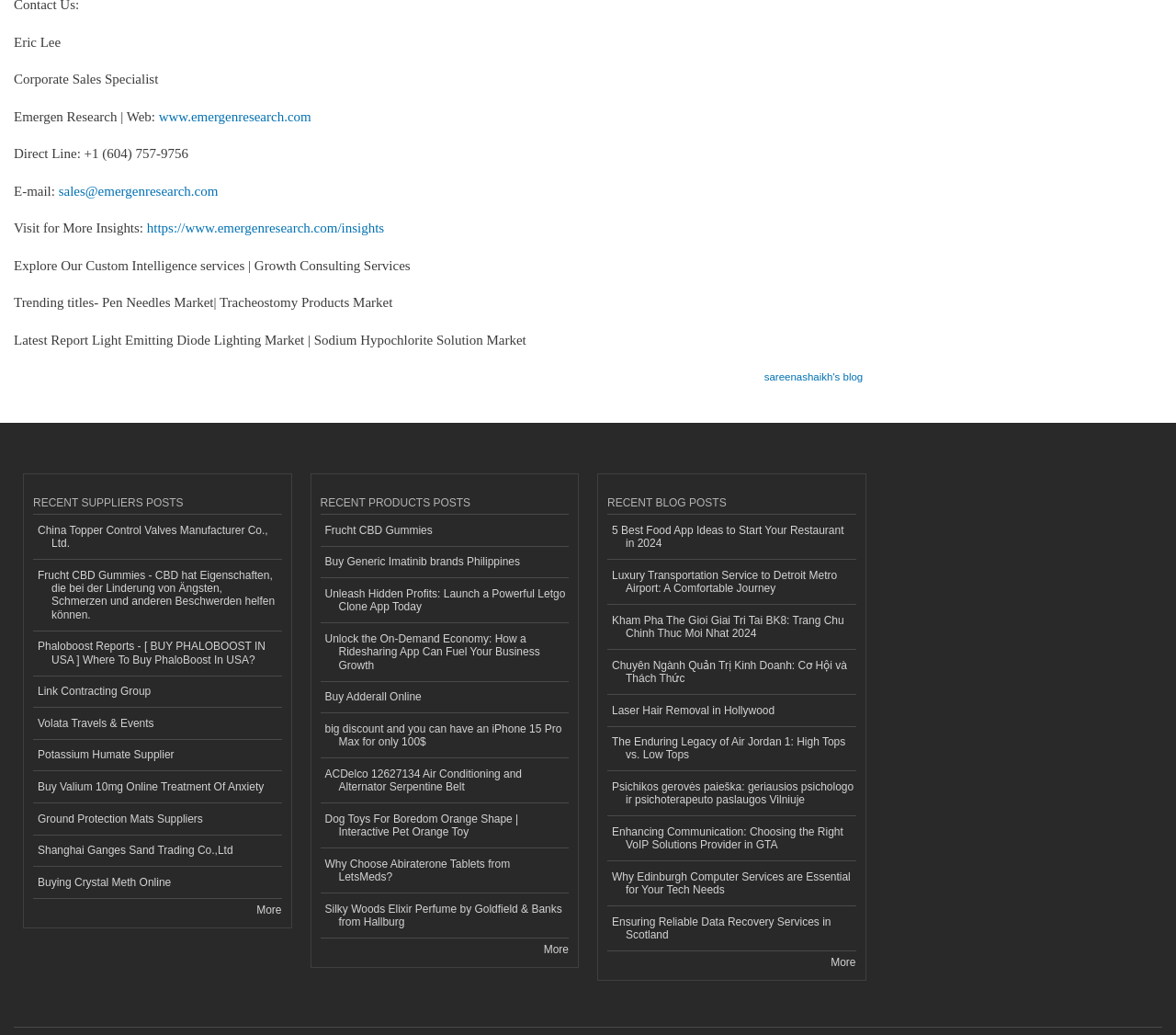From the screenshot, find the bounding box of the UI element matching this description: "Shanghai Ganges Sand Trading Co.,Ltd". Supply the bounding box coordinates in the form [left, top, right, bottom], each a float between 0 and 1.

[0.028, 0.807, 0.239, 0.838]